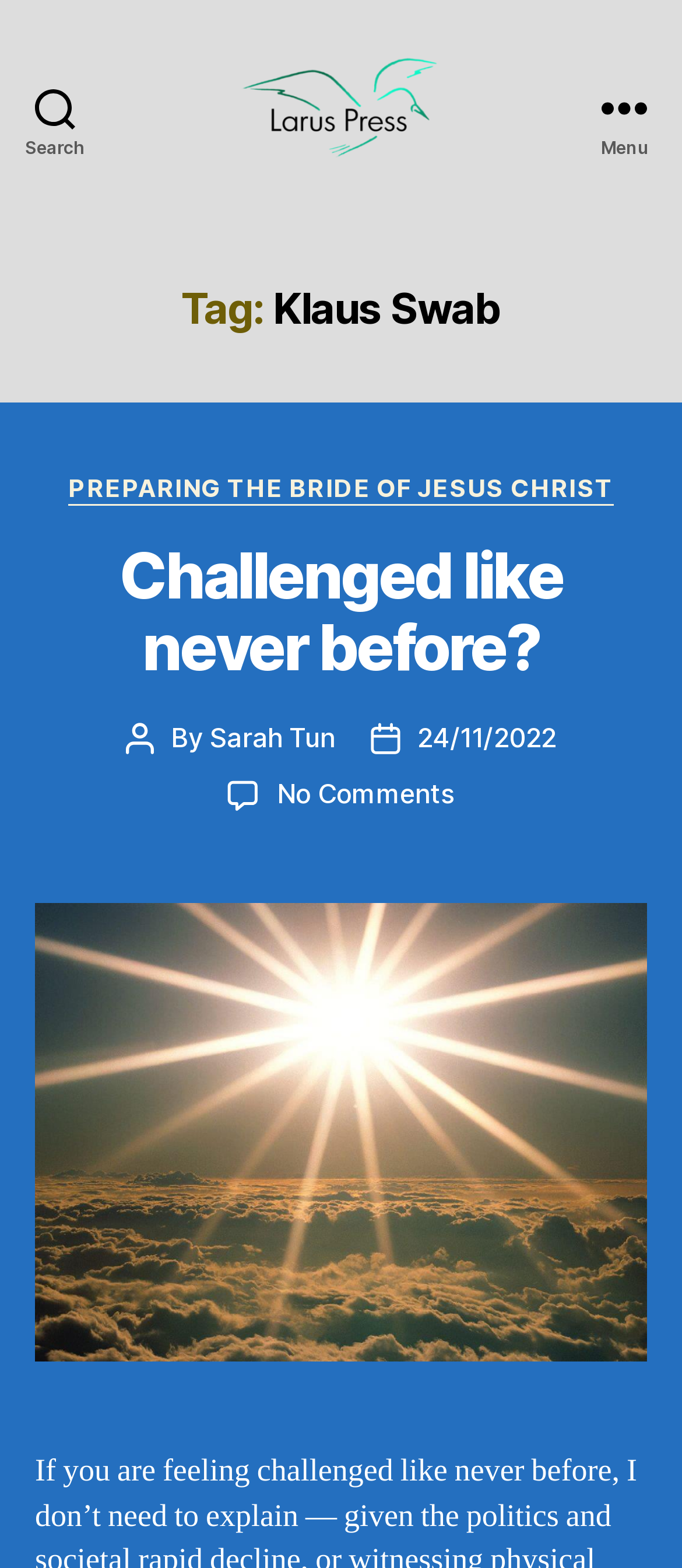What is the date of the latest article? Please answer the question using a single word or phrase based on the image.

24/11/2022